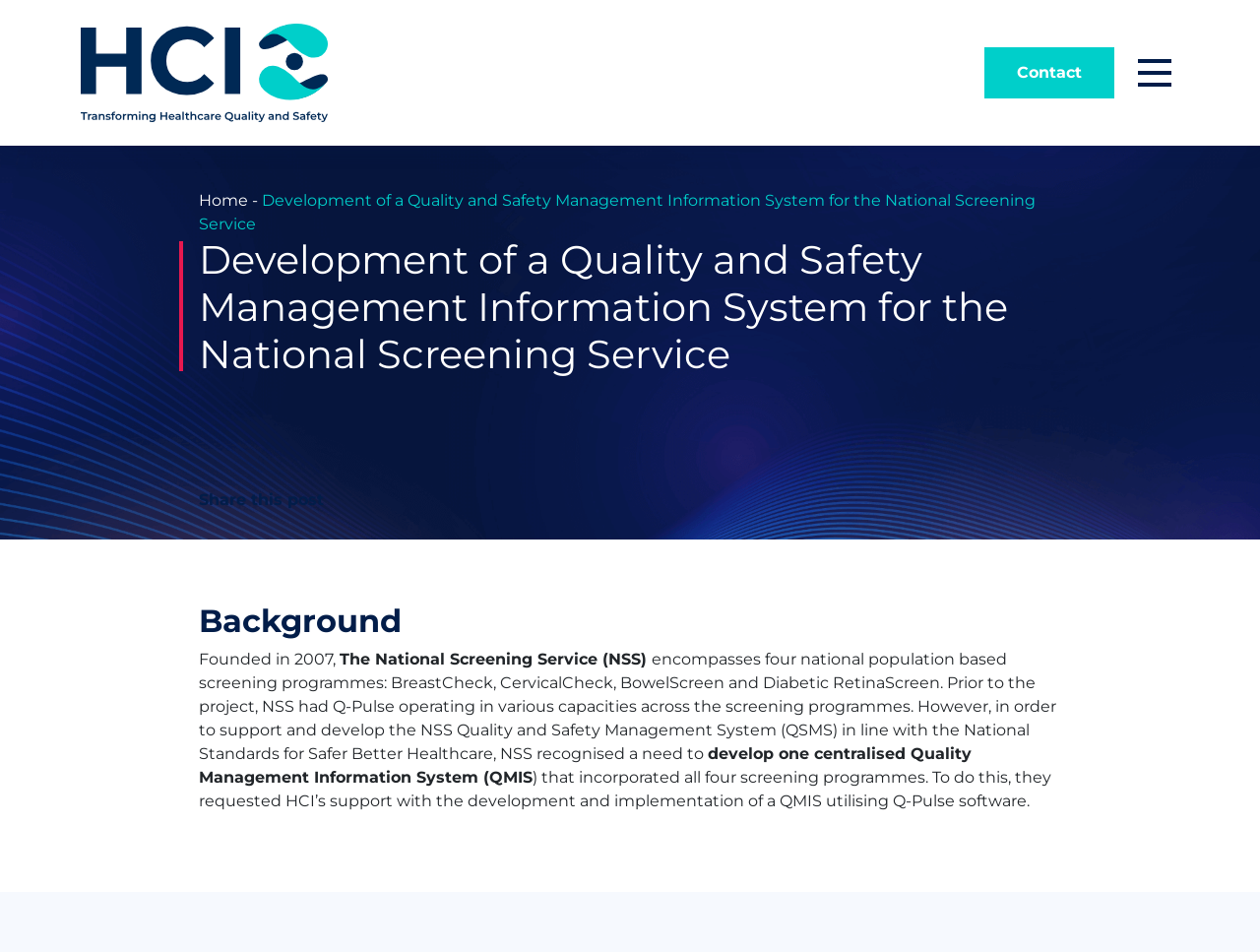Please give a one-word or short phrase response to the following question: 
How many screening programmes are encompassed by the National Screening Service?

Four